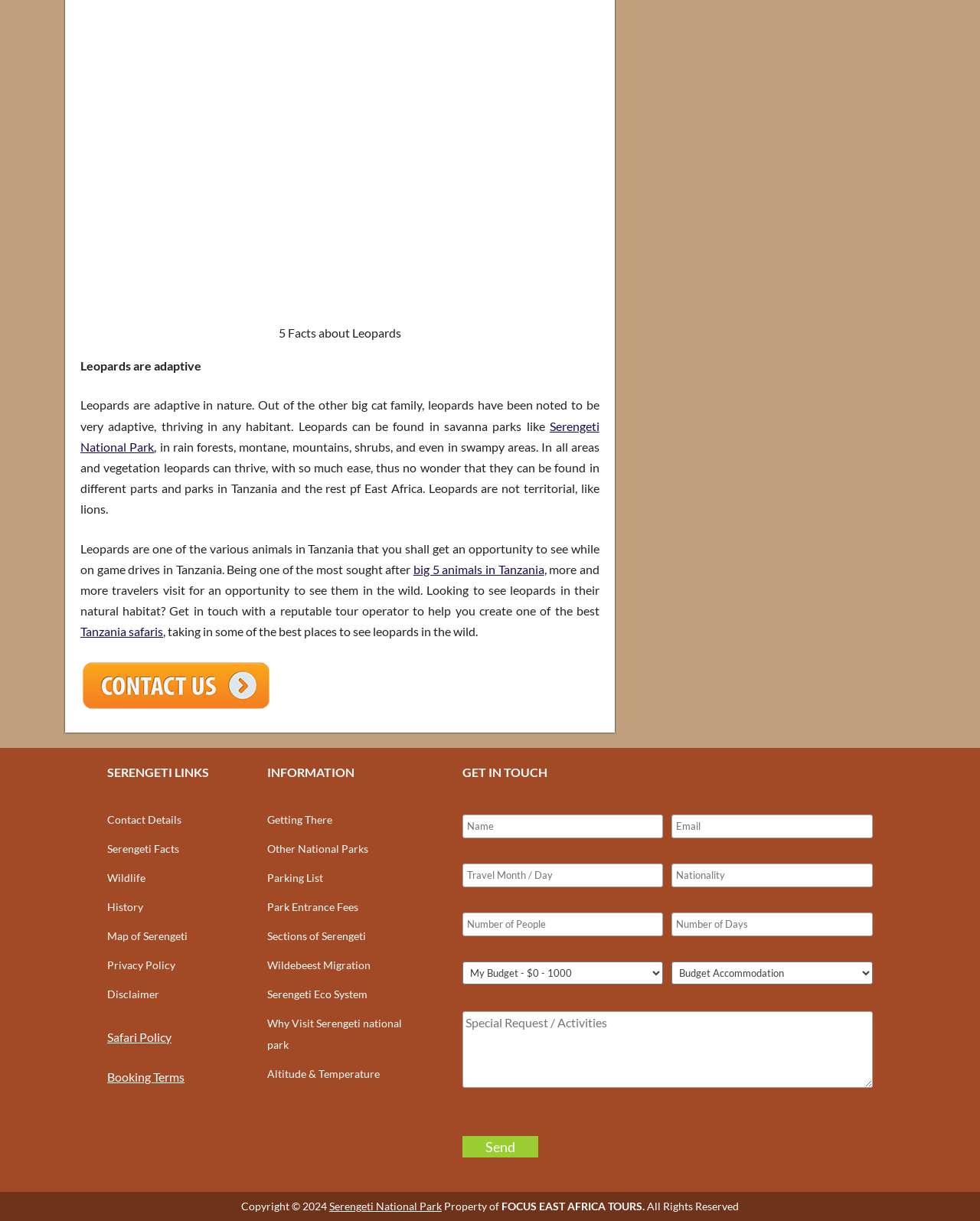What is the type of form available on the webpage?
Please respond to the question with a detailed and informative answer.

The answer can be found in the form element 'Contact form' which contains various textboxes and a button to send the form, suggesting that it is a contact form.